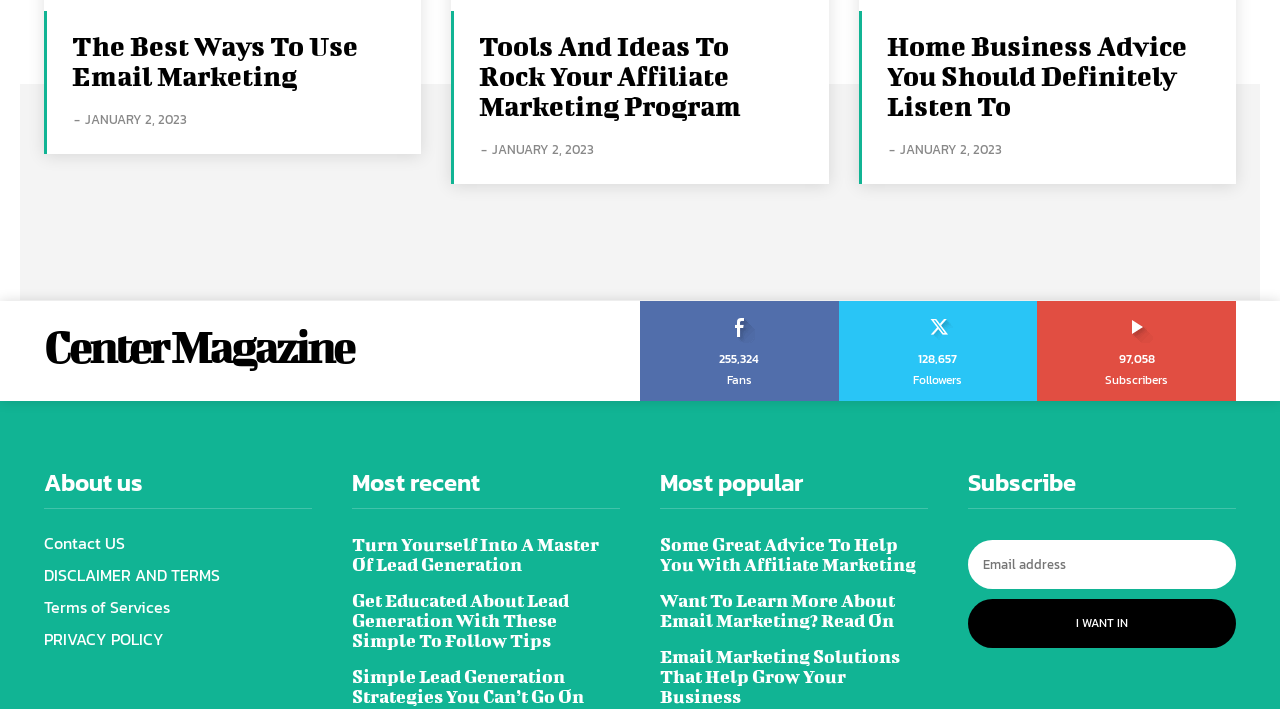Please identify the bounding box coordinates of the region to click in order to complete the given instruction: "Click on 'LIKE'". The coordinates should be four float numbers between 0 and 1, i.e., [left, top, right, bottom].

[0.569, 0.423, 0.587, 0.446]